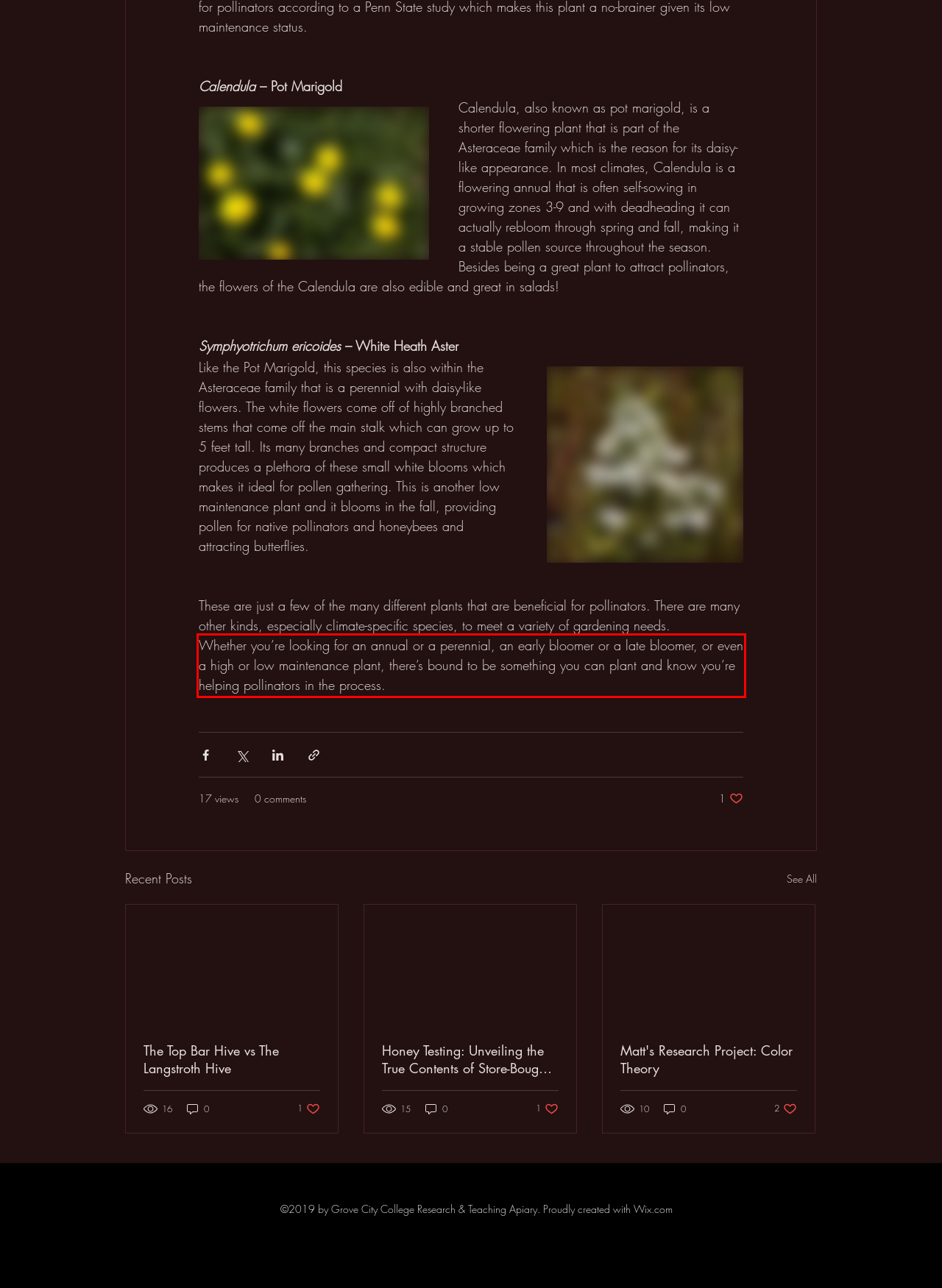Identify the text inside the red bounding box in the provided webpage screenshot and transcribe it.

Whether you’re looking for an annual or a perennial, an early bloomer or a late bloomer, or even a high or low maintenance plant, there’s bound to be something you can plant and know you’re helping pollinators in the process.